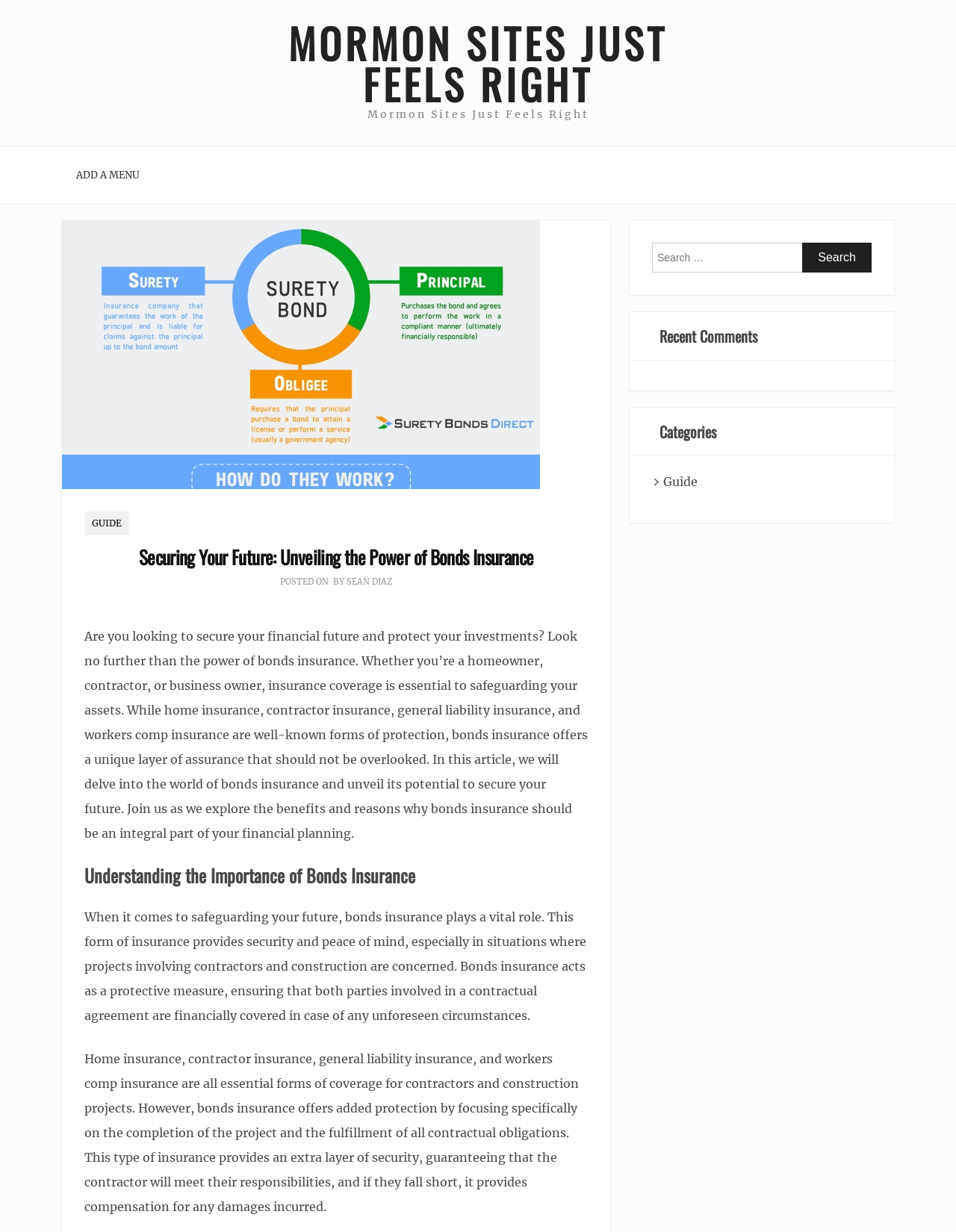Who is the author of this article?
Look at the image and provide a short answer using one word or a phrase.

Sean Diaz